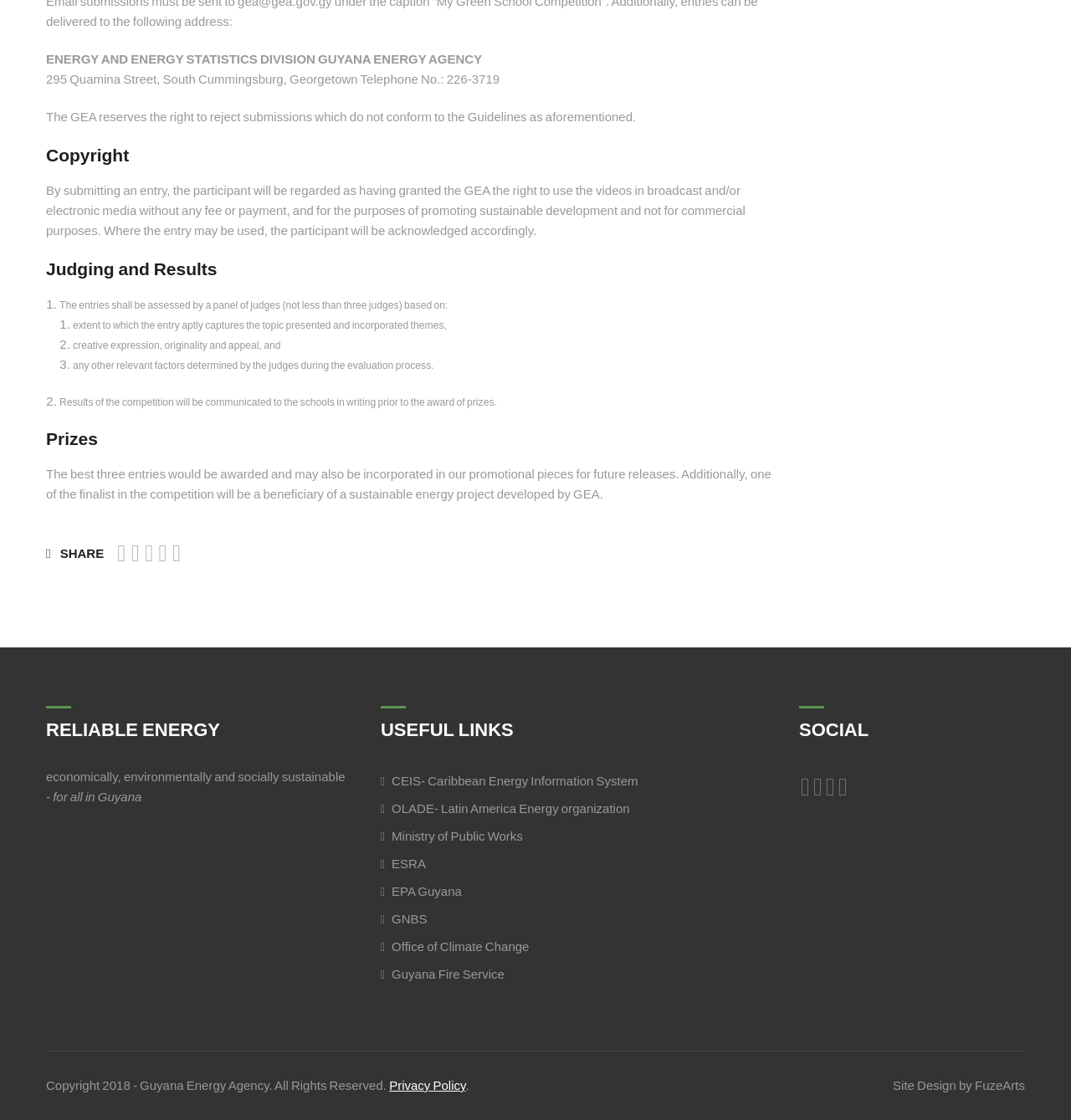Identify the bounding box coordinates for the element you need to click to achieve the following task: "Visit the Facebook page". Provide the bounding box coordinates as four float numbers between 0 and 1, in the form [left, top, right, bottom].

[0.748, 0.685, 0.756, 0.721]